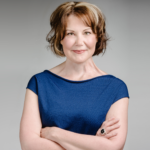What is the title of Elizabeth Murray's book?
Using the information from the image, give a concise answer in one word or a short phrase.

Holding on to Mamie: My Mother, Dementia and Me